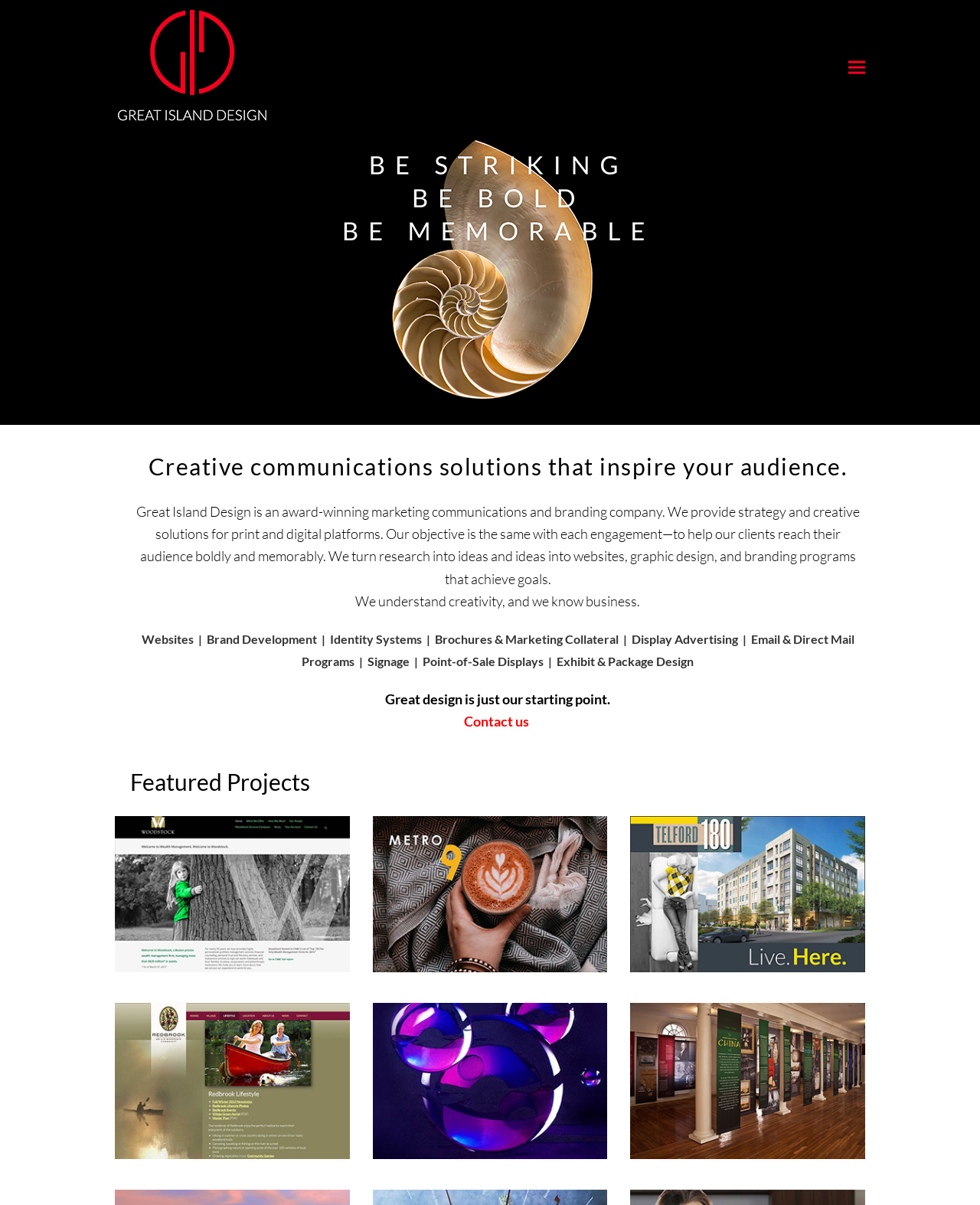What is the objective of the company?
Please use the visual content to give a single word or phrase answer.

To help clients reach their audience boldly and memorably